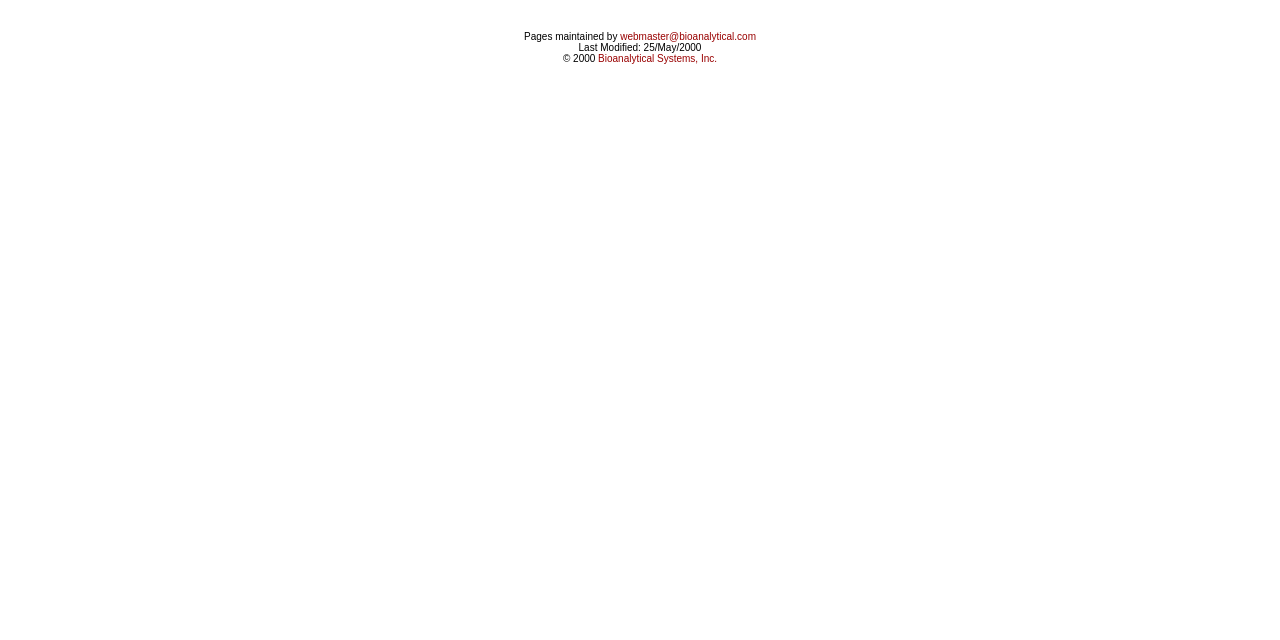Show the bounding box coordinates for the HTML element as described: "December 29, 2022January 5, 2023".

None